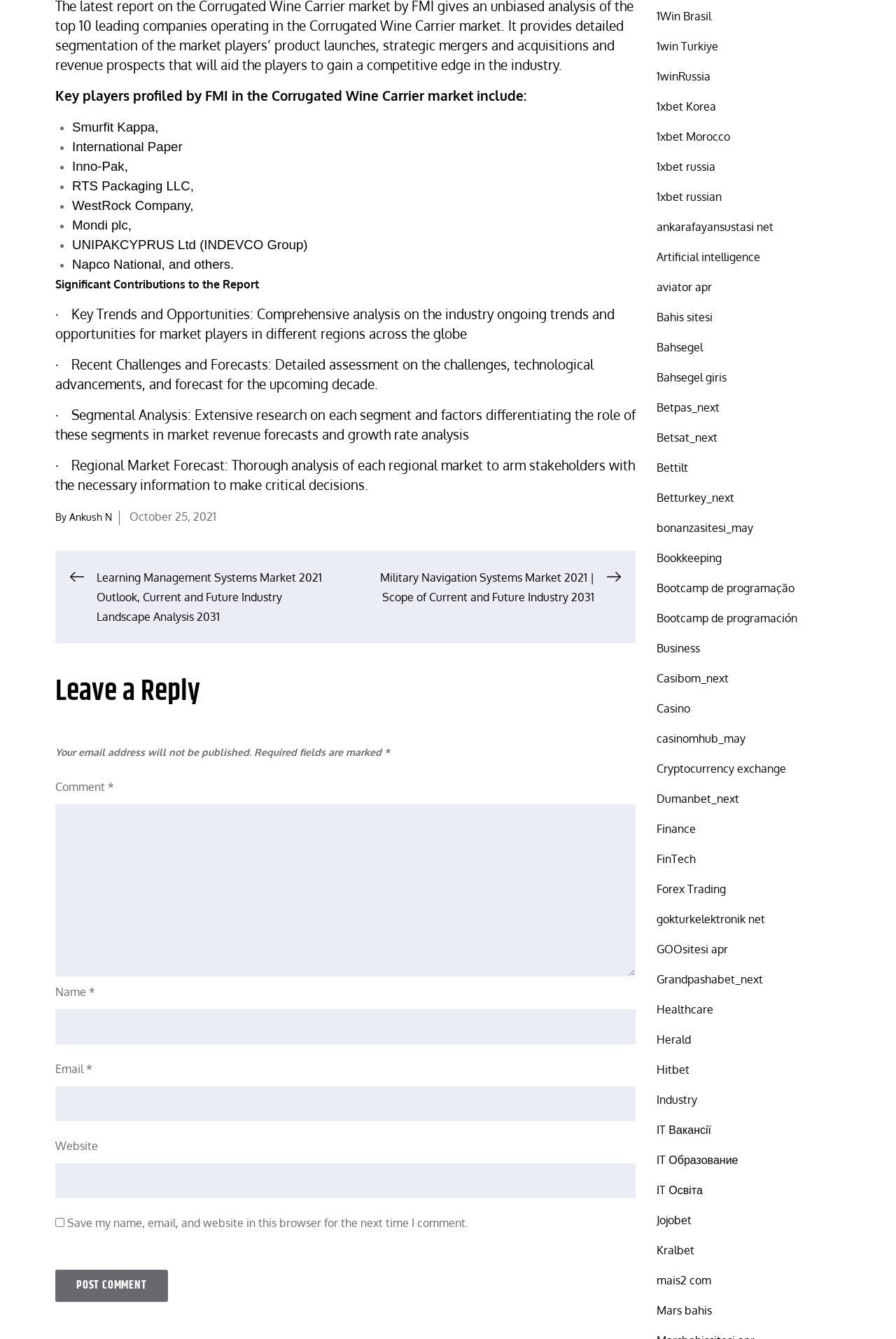Please locate the bounding box coordinates for the element that should be clicked to achieve the following instruction: "Enter your name in the 'Name' field". Ensure the coordinates are given as four float numbers between 0 and 1, i.e., [left, top, right, bottom].

[0.062, 0.754, 0.71, 0.78]